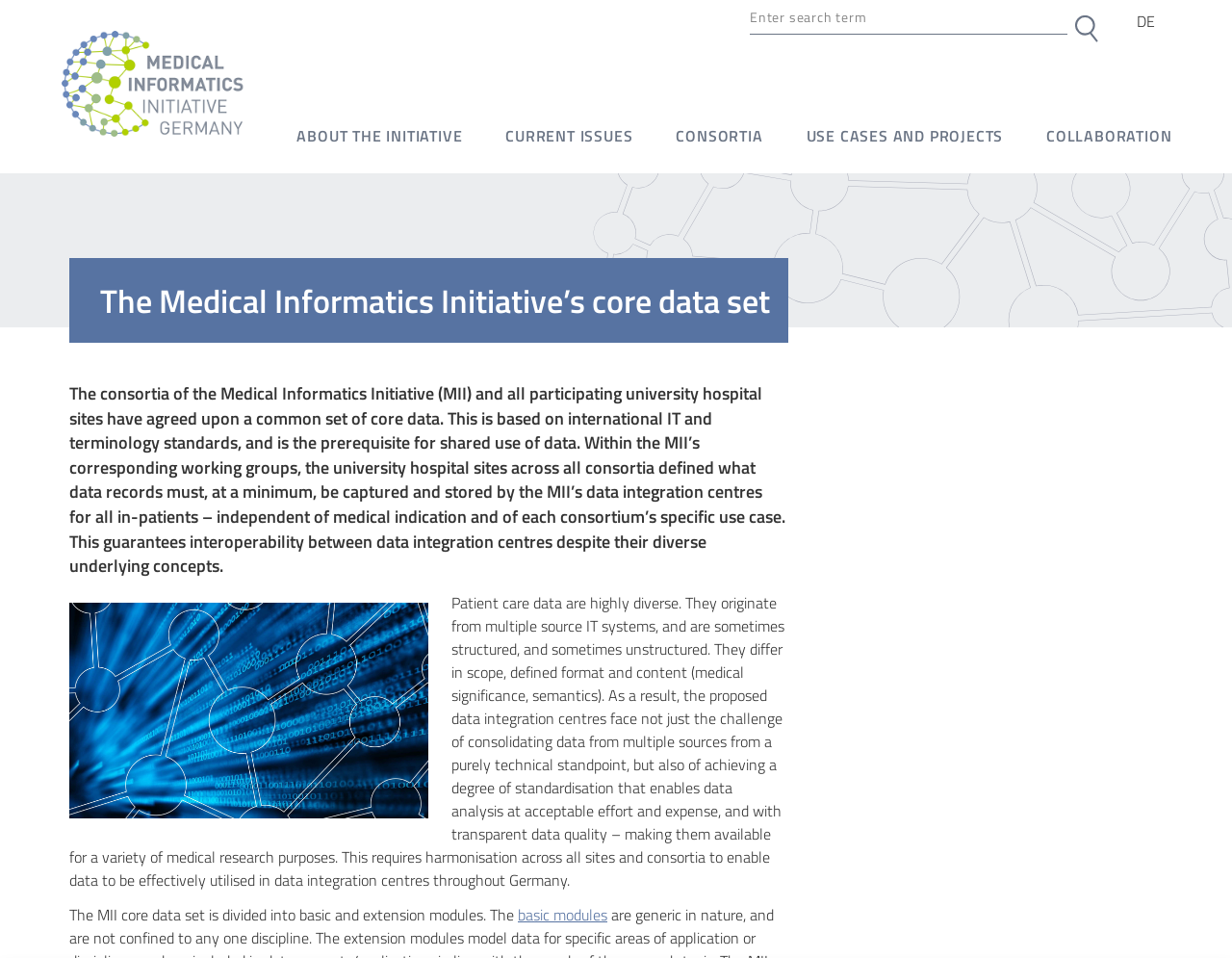Please answer the following question using a single word or phrase: 
What is the Medical Informatics Initiative’s core data set?

A common set of core data